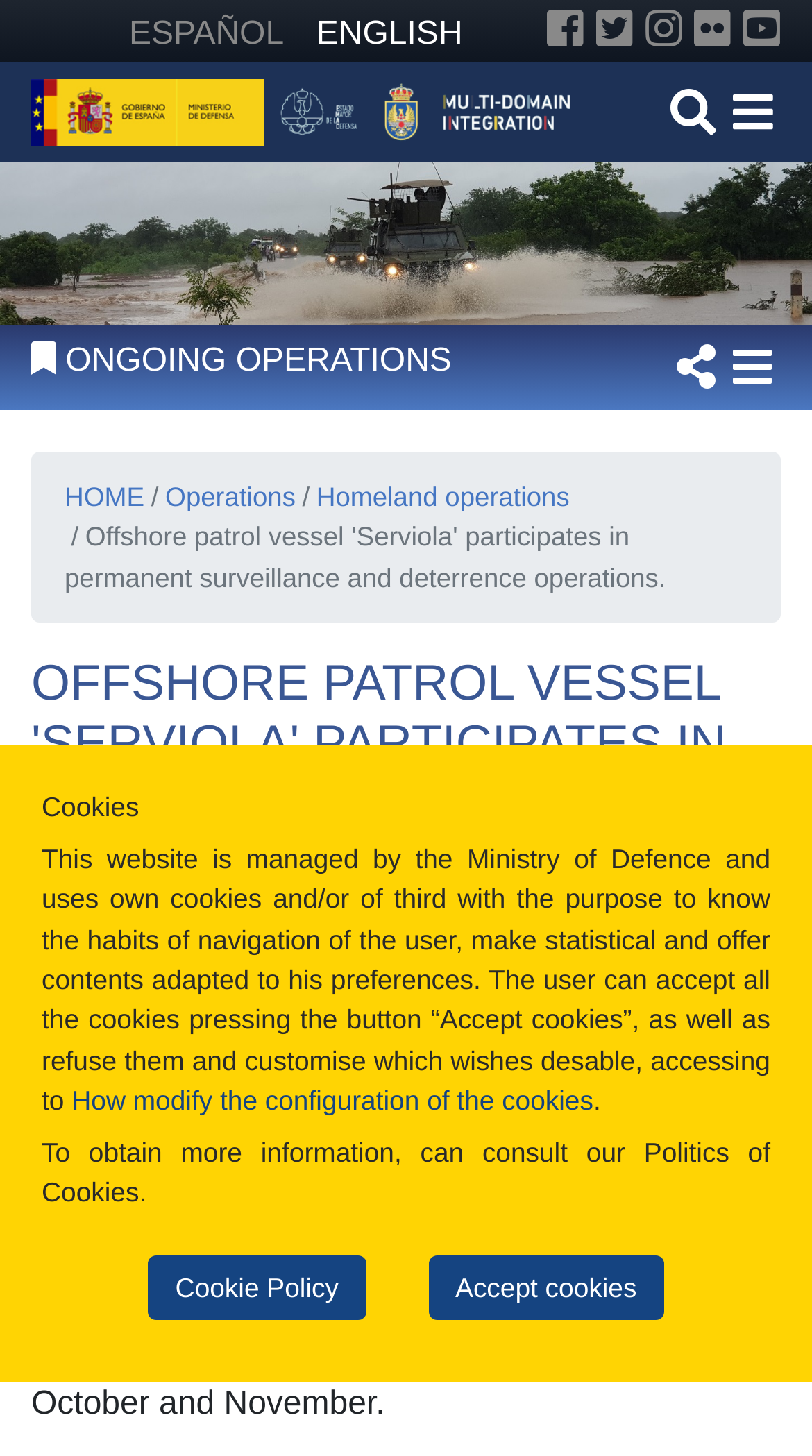Specify the bounding box coordinates for the region that must be clicked to perform the given instruction: "Read more about Mitigating the Impact of a Merger".

None